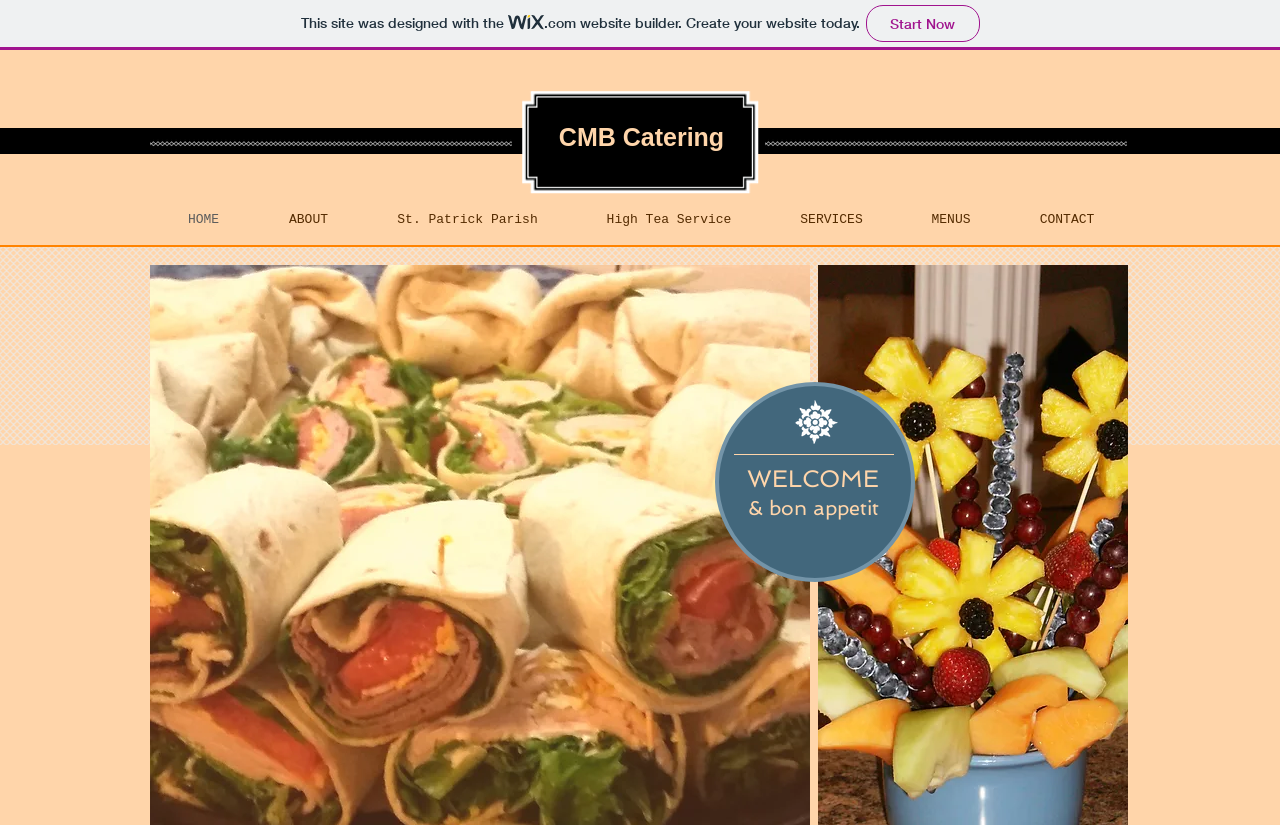Please answer the following query using a single word or phrase: 
What is the text of the first heading?

CMB Catering